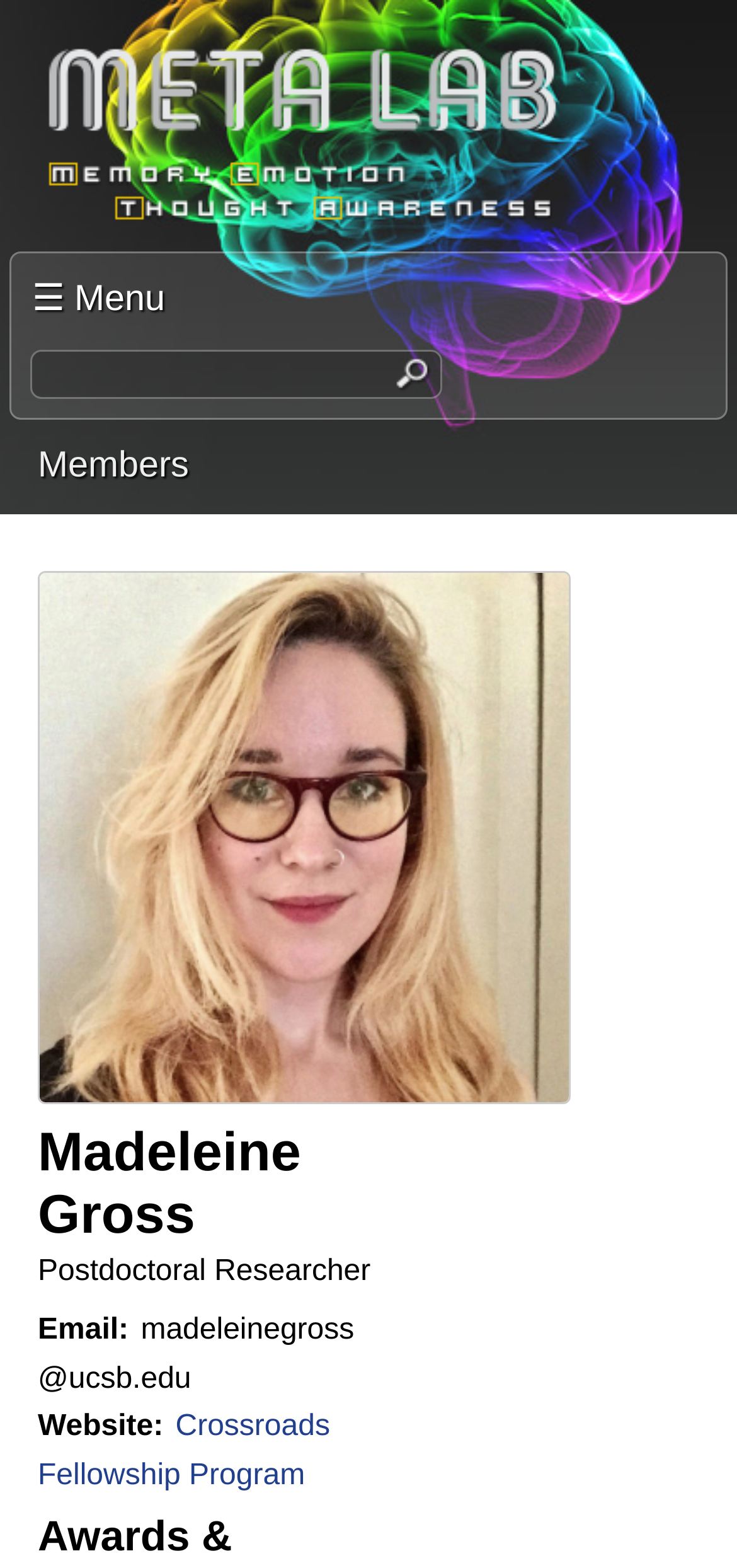Identify the primary heading of the webpage and provide its text.

META Lab | Psychological & Brain Sciences | UC Santa Barbara